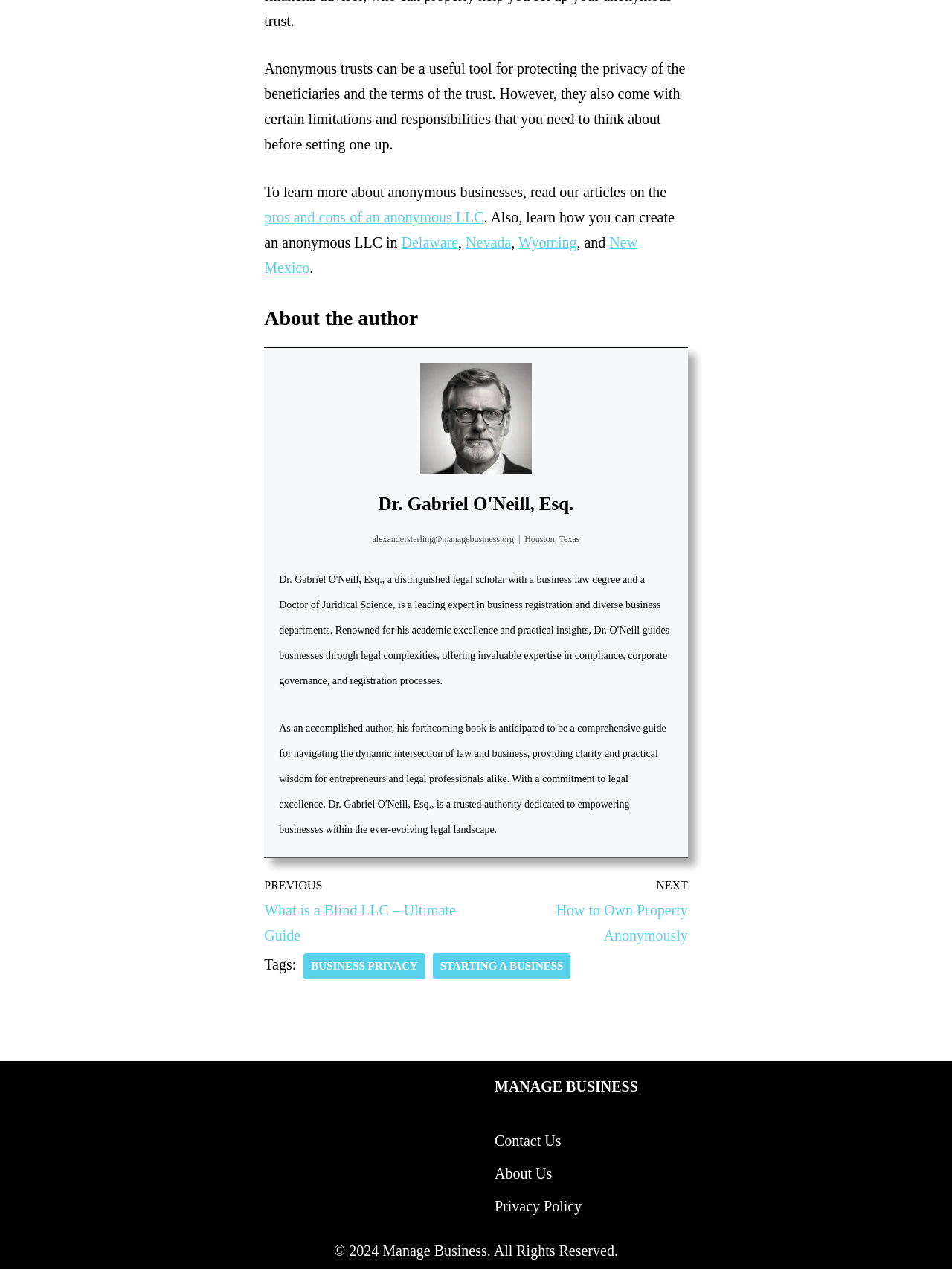Please give a one-word or short phrase response to the following question: 
What is the topic of the article?

Anonymous trusts